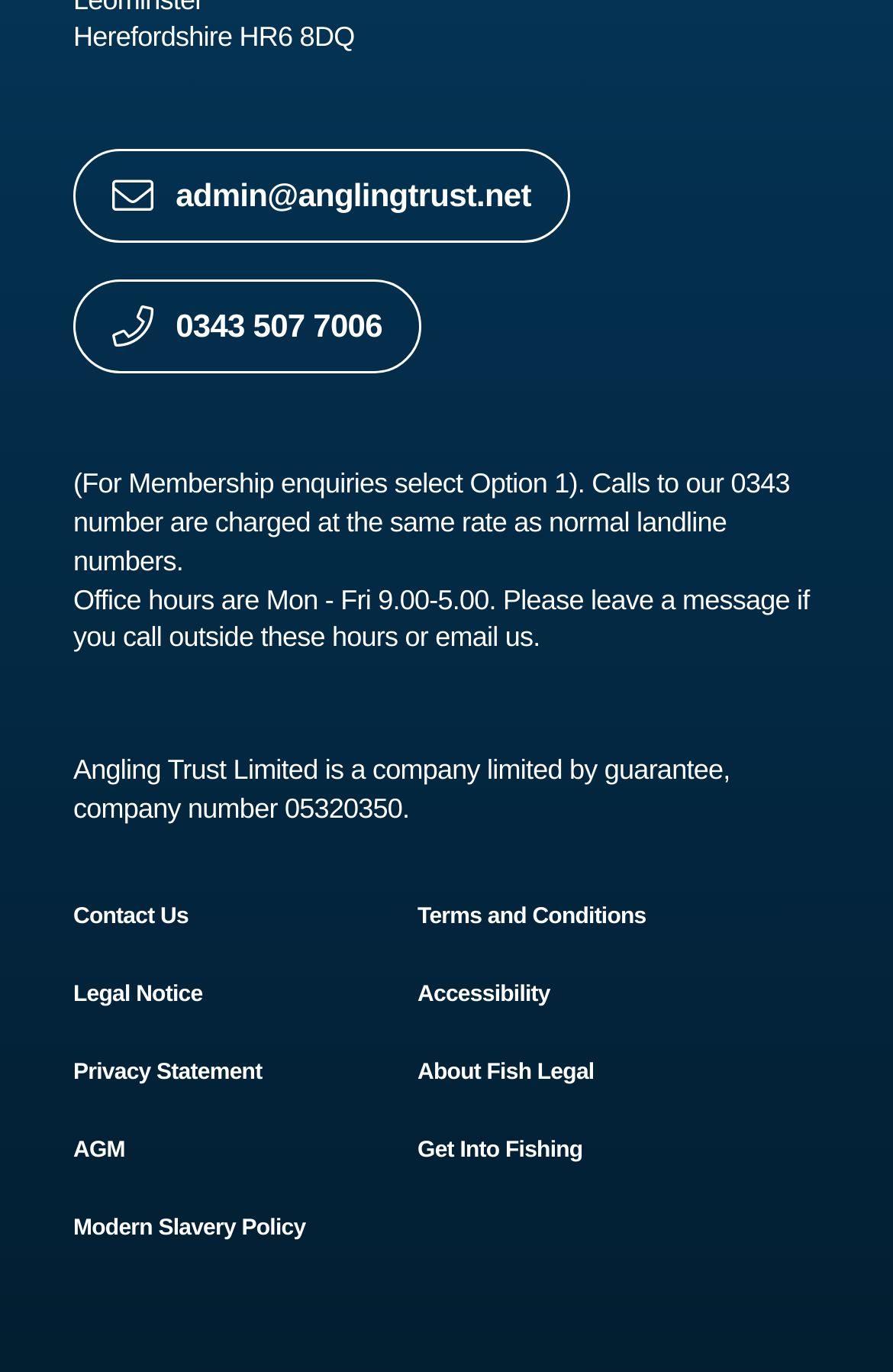Using a single word or phrase, answer the following question: 
How many links are there at the bottom of the page?

8